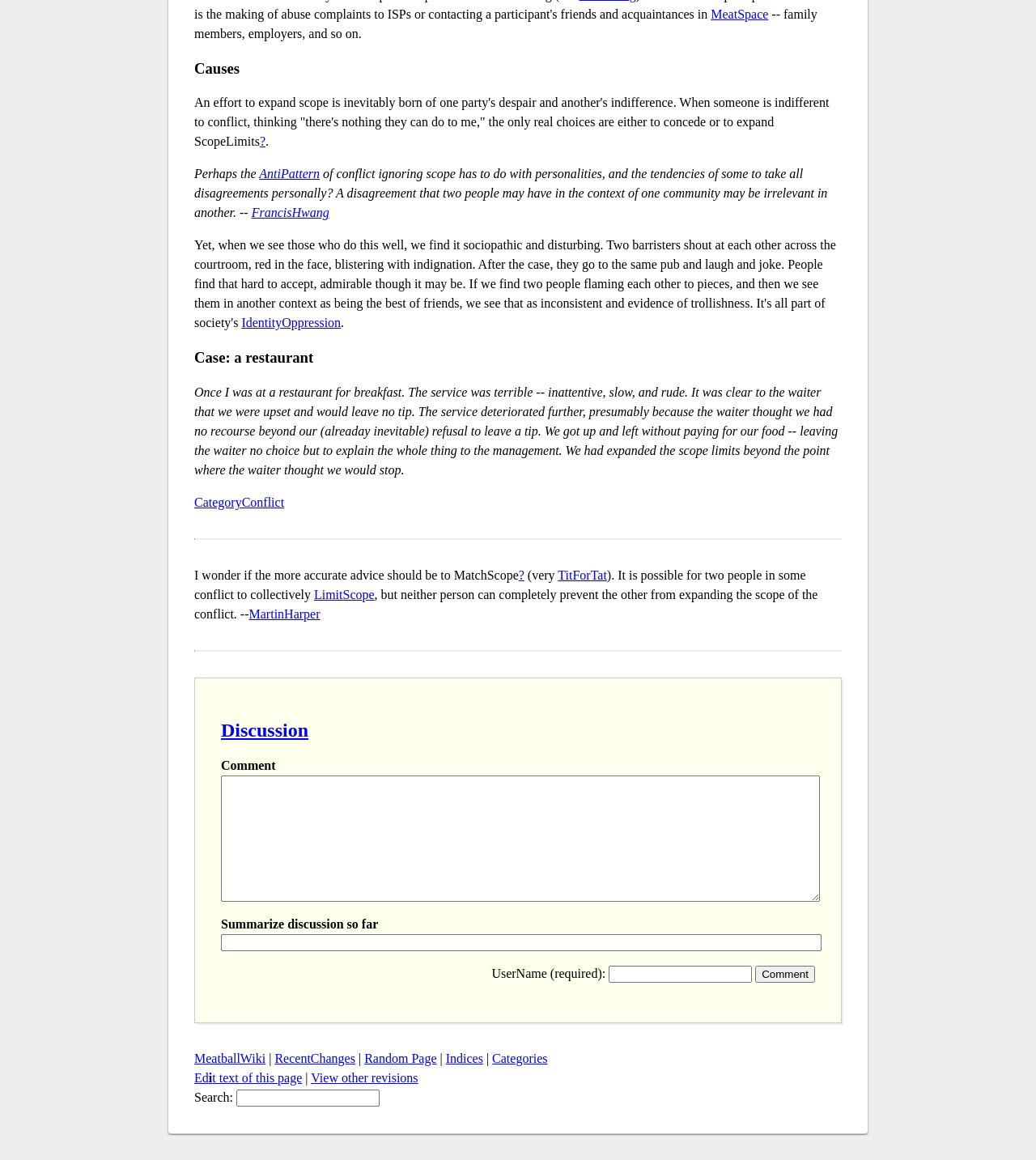Locate the bounding box for the described UI element: "MartinHarper". Ensure the coordinates are four float numbers between 0 and 1, formatted as [left, top, right, bottom].

[0.24, 0.523, 0.309, 0.535]